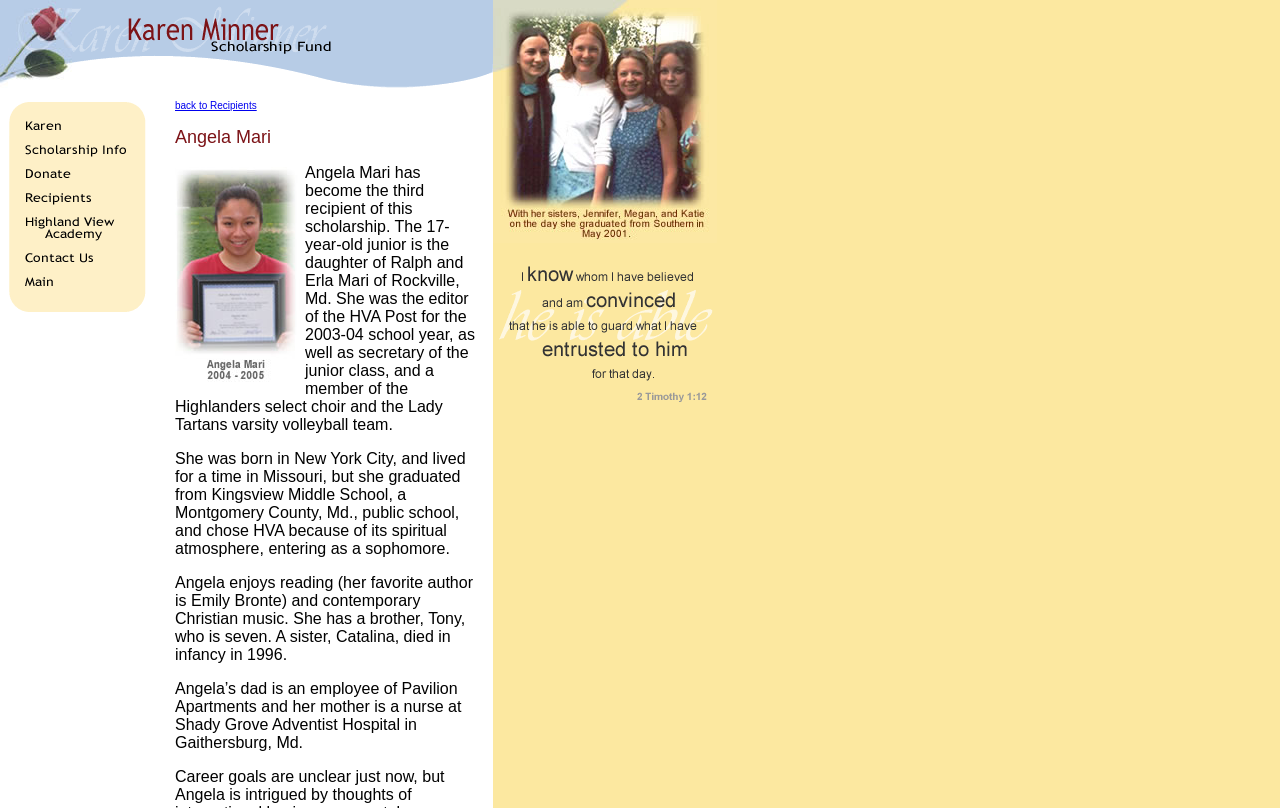Please determine the bounding box coordinates of the clickable area required to carry out the following instruction: "click the fourth recipient link". The coordinates must be four float numbers between 0 and 1, represented as [left, top, right, bottom].

[0.0, 0.241, 0.136, 0.262]